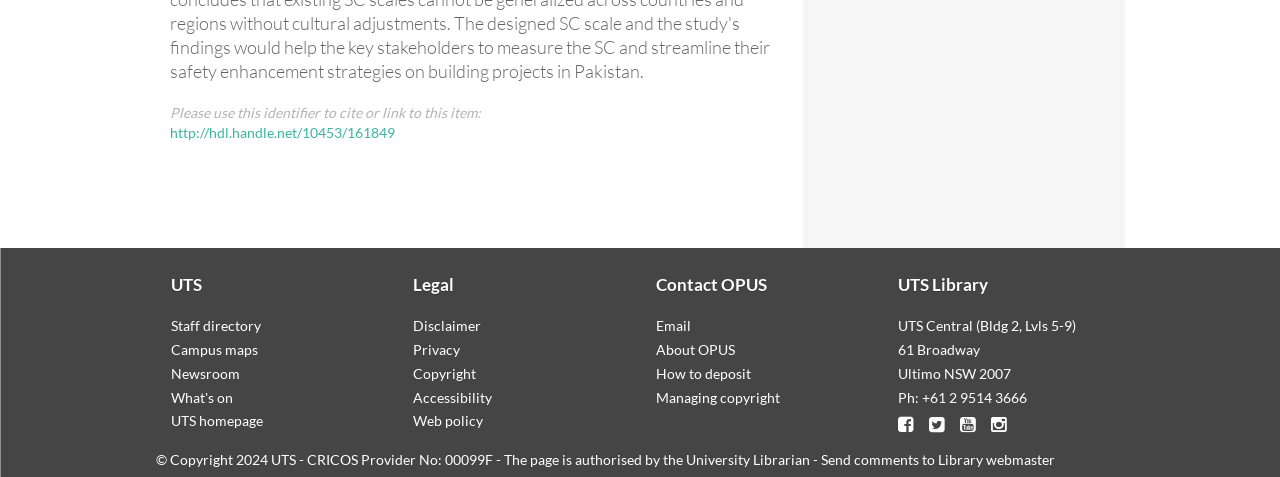Can you specify the bounding box coordinates of the area that needs to be clicked to fulfill the following instruction: "Click the link to cite or link to this item"?

[0.133, 0.261, 0.309, 0.297]